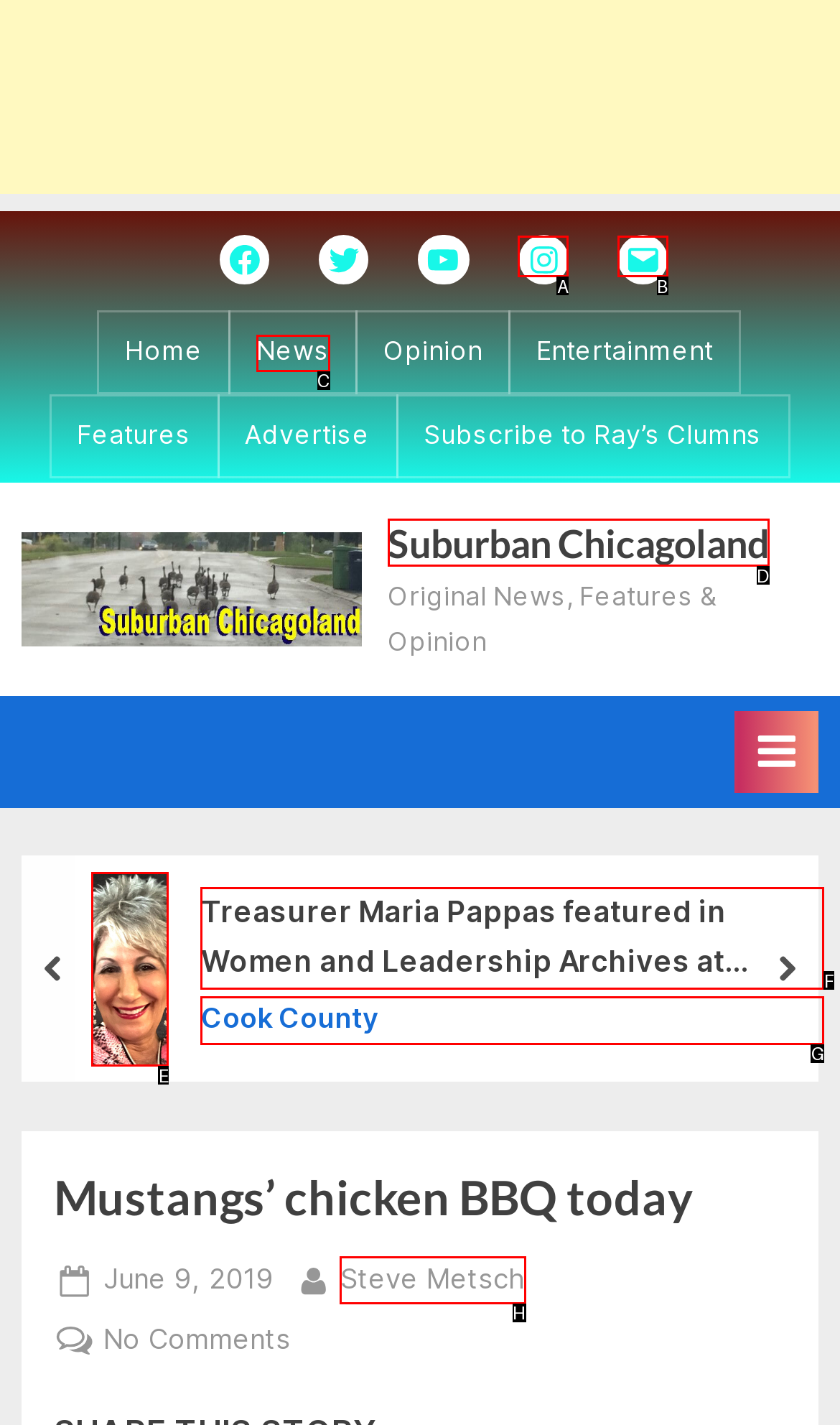Determine the letter of the UI element that you need to click to perform the task: Read the article by Steve Metsch.
Provide your answer with the appropriate option's letter.

H